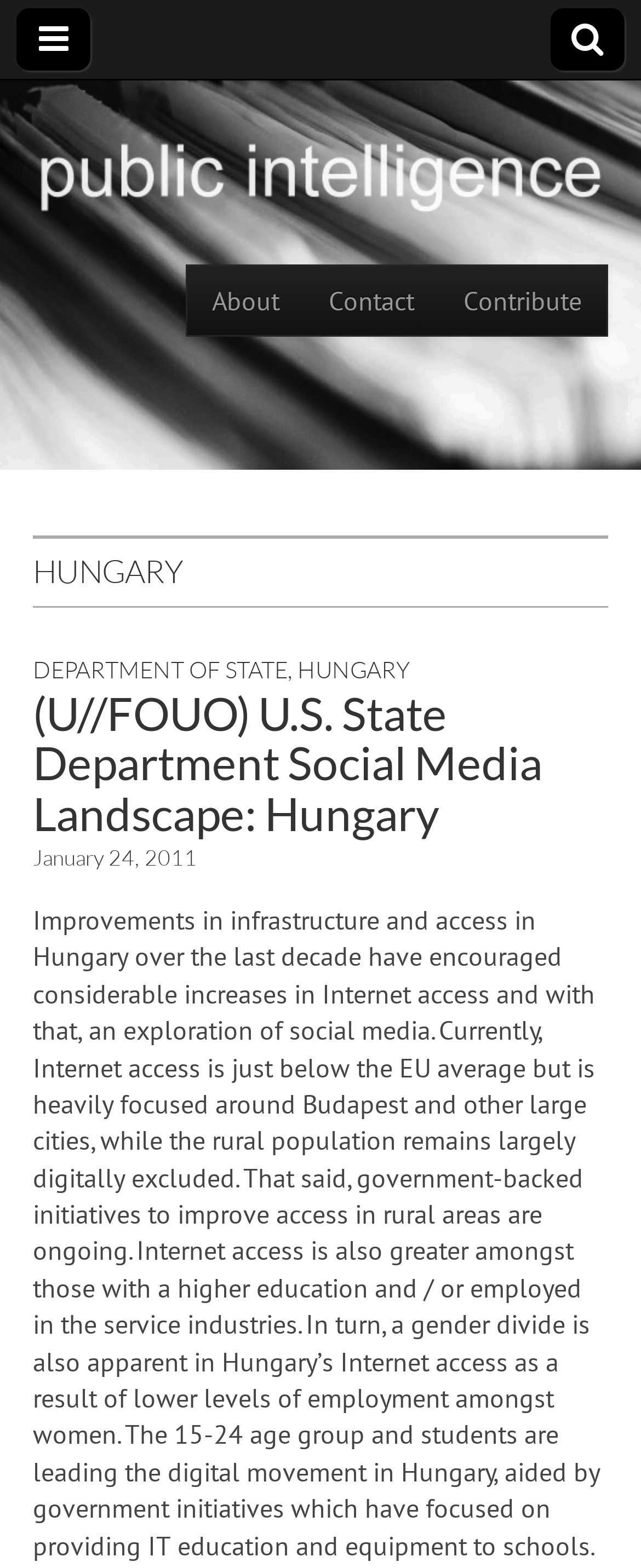Identify the bounding box coordinates of the area you need to click to perform the following instruction: "Click the home button".

[0.026, 0.005, 0.141, 0.045]